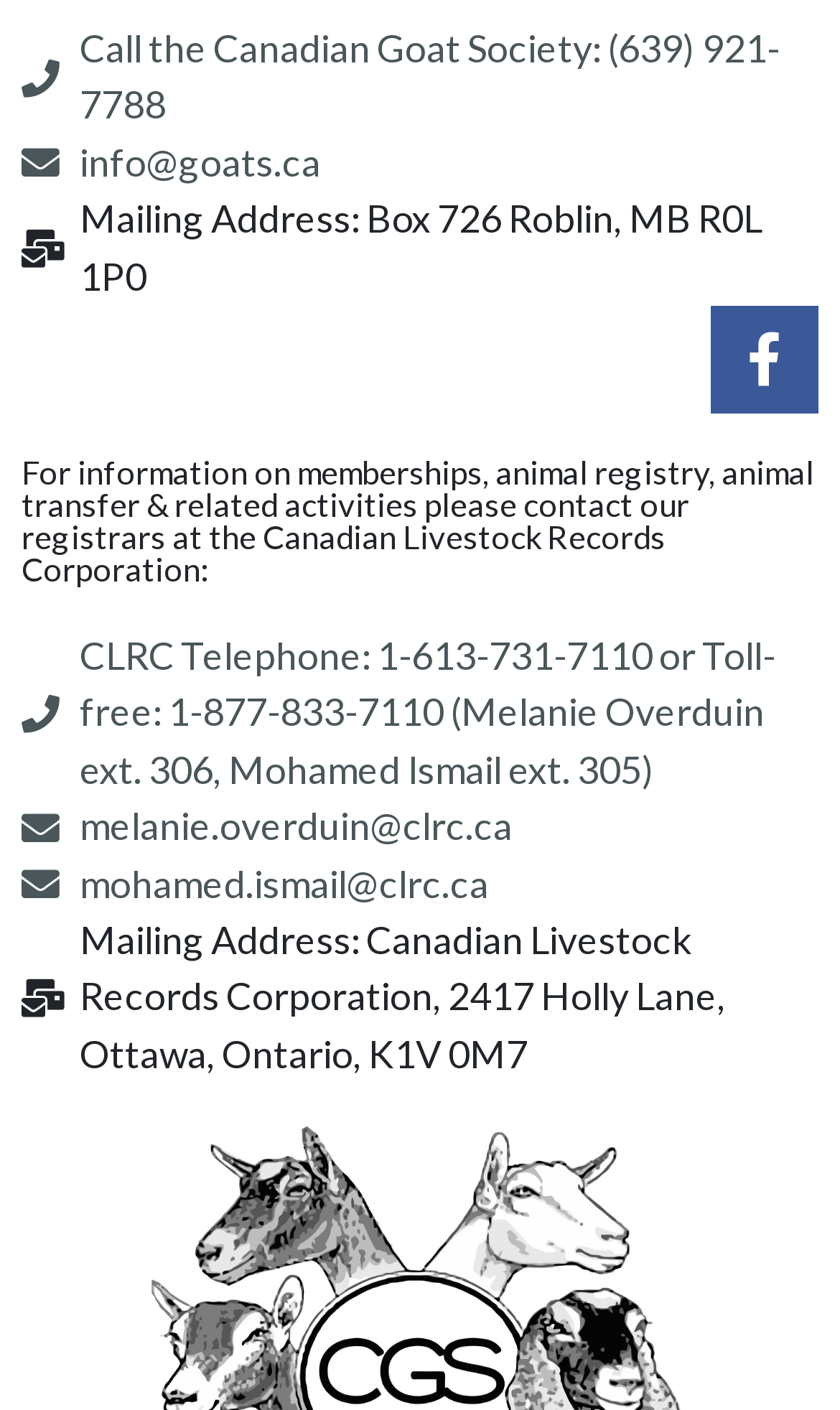Please examine the image and answer the question with a detailed explanation:
What is the Facebook page of the Canadian Goat Society?

I found the Facebook page by looking at the link element with the text 'Facebook-f ' which is located near the top of the webpage, and it is an icon representing the Facebook page of the Canadian Goat Society.